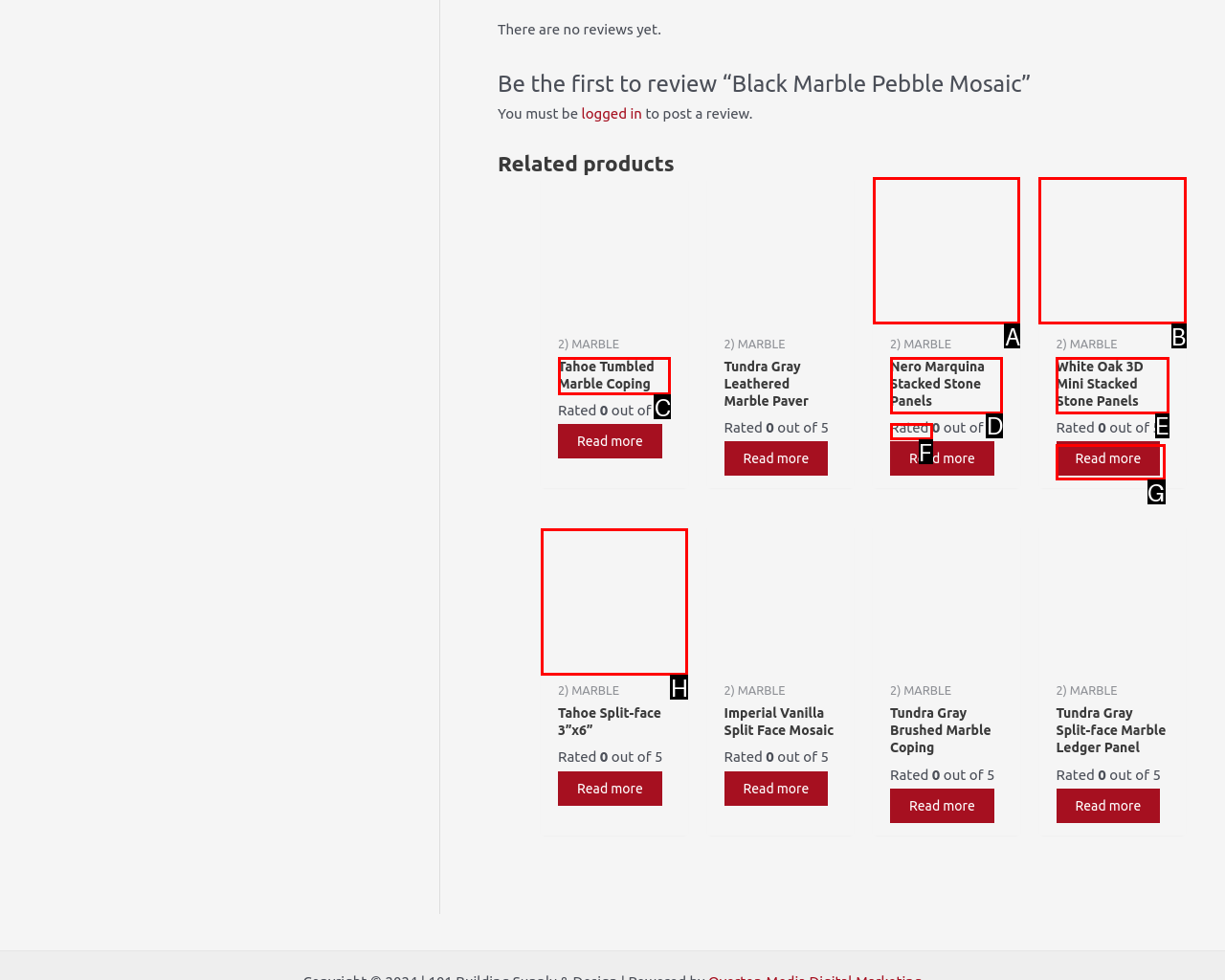To execute the task: Check the rating of 'Nero Marquina Stacked Stone Panels', which one of the highlighted HTML elements should be clicked? Answer with the option's letter from the choices provided.

F